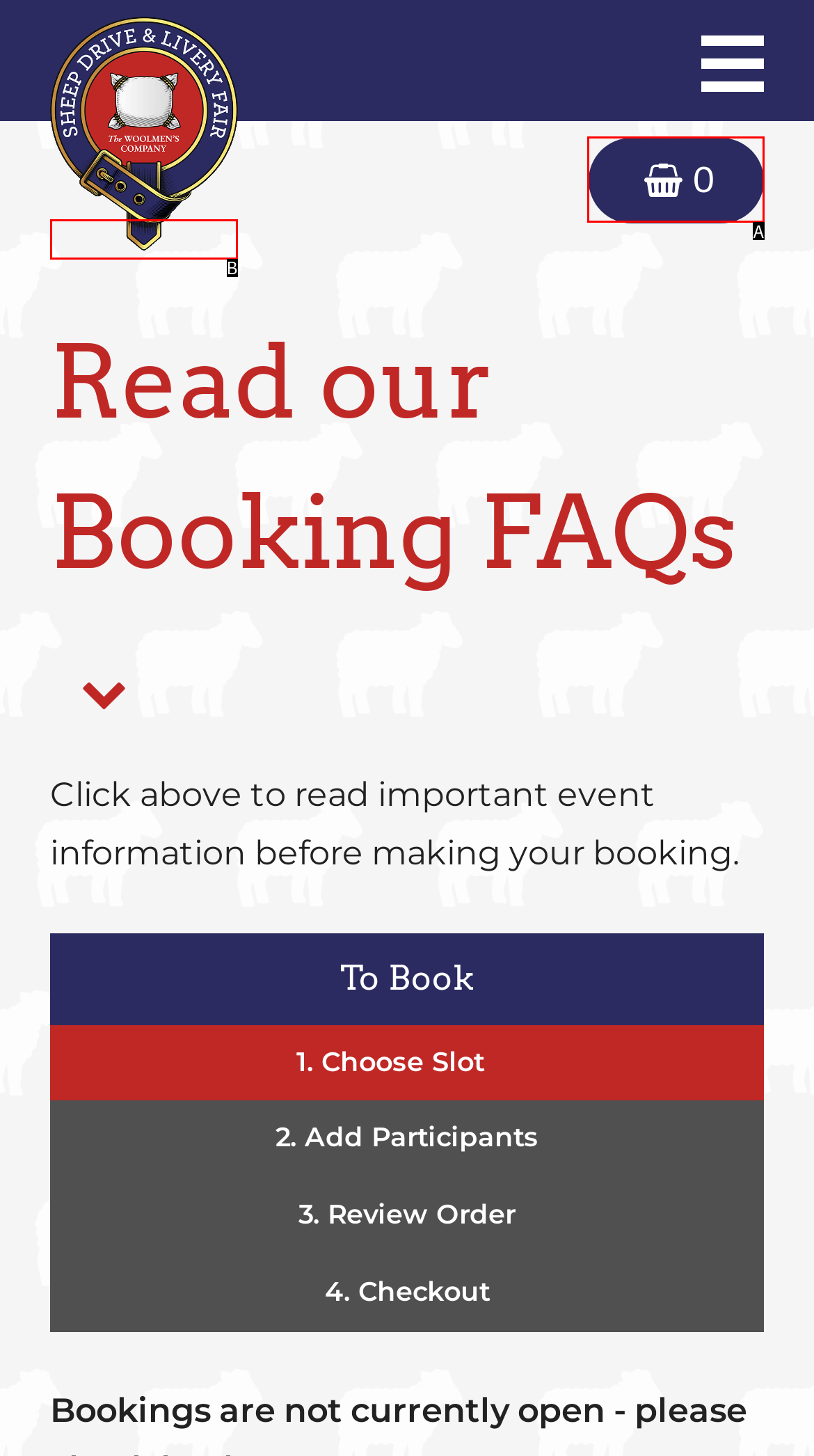Match the option to the description: 0
State the letter of the correct option from the available choices.

A